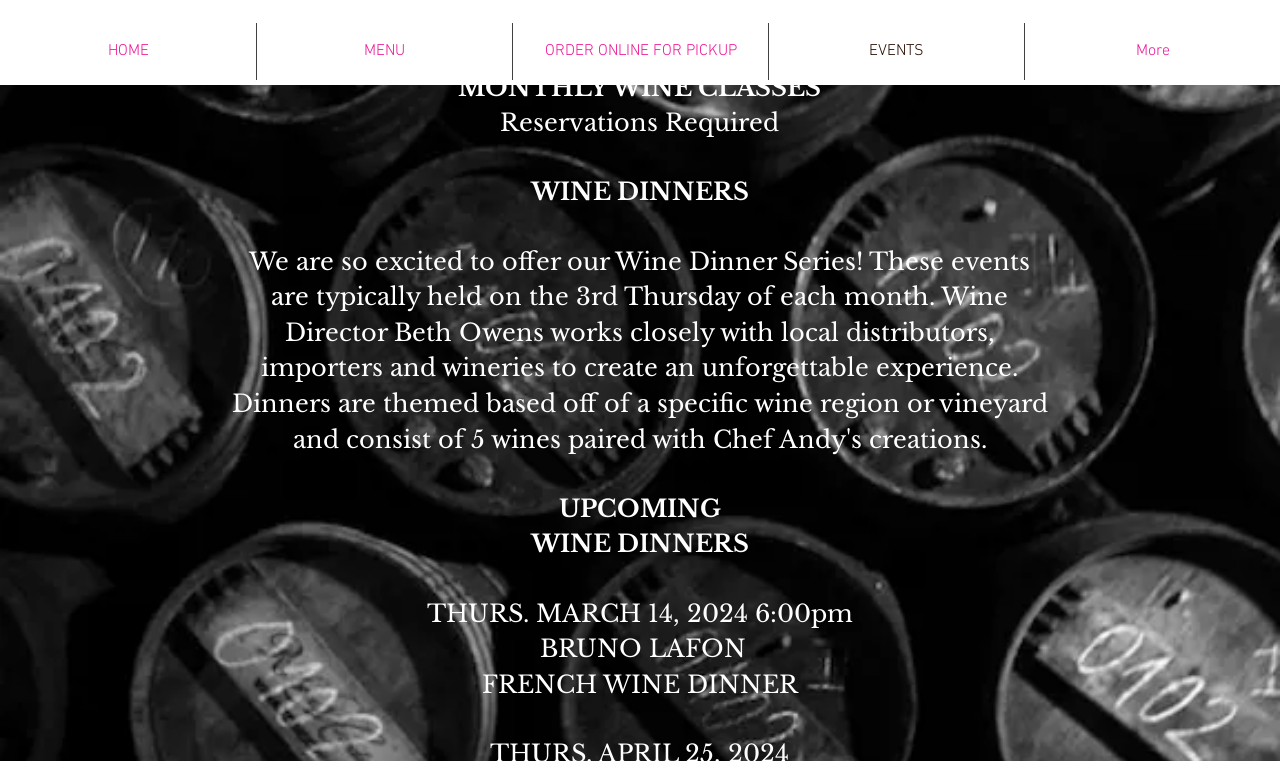Given the element description "MENU", identify the bounding box of the corresponding UI element.

[0.201, 0.03, 0.4, 0.105]